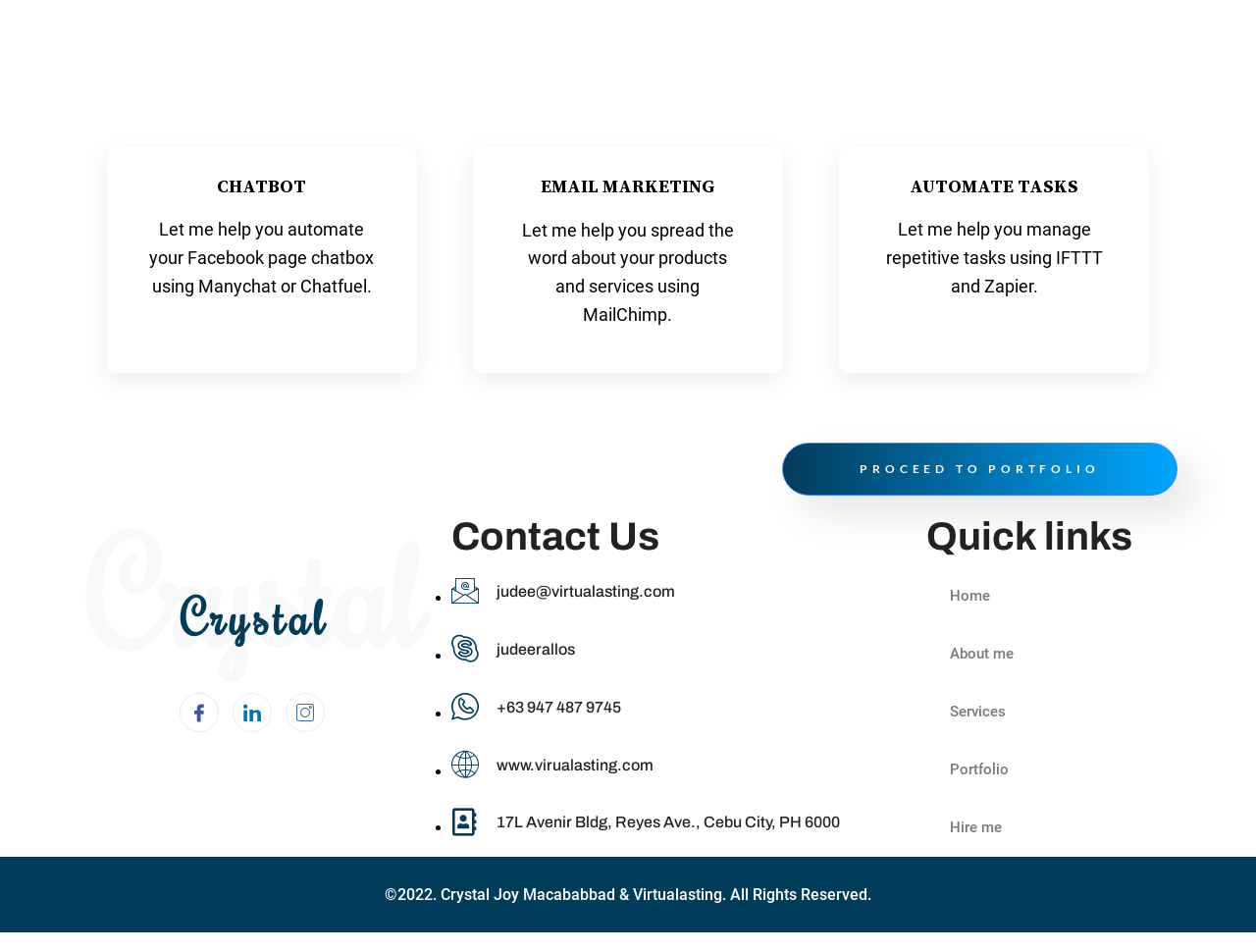Please specify the bounding box coordinates in the format (top-left x, top-left y, bottom-right x, bottom-right y), with values ranging from 0 to 1. Identify the bounding box for the UI component described as follows: Crystal

[0.062, 0.615, 0.344, 0.681]